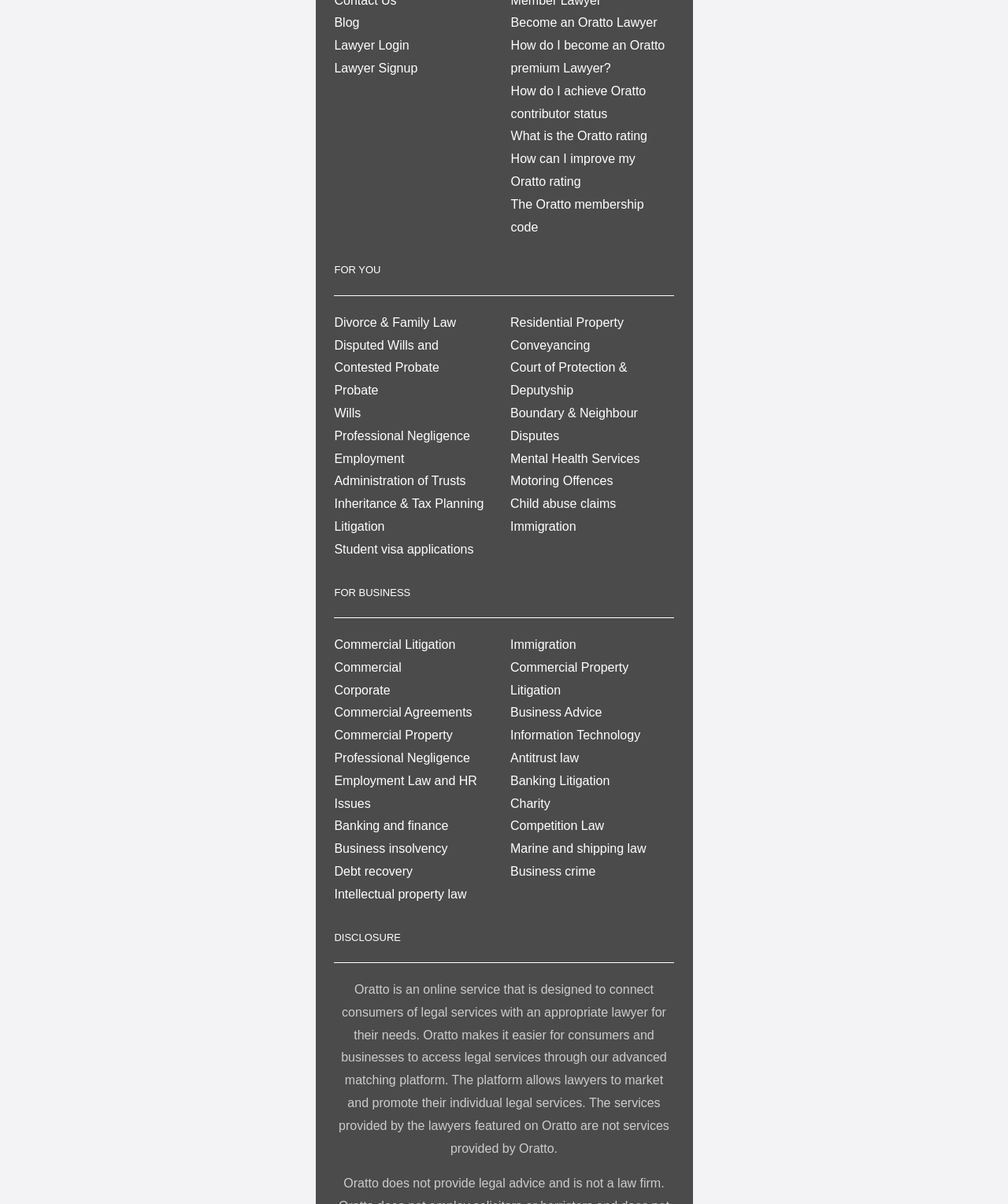Please determine the bounding box coordinates for the element that should be clicked to follow these instructions: "Click on 'Commercial Litigation'".

[0.332, 0.53, 0.452, 0.541]